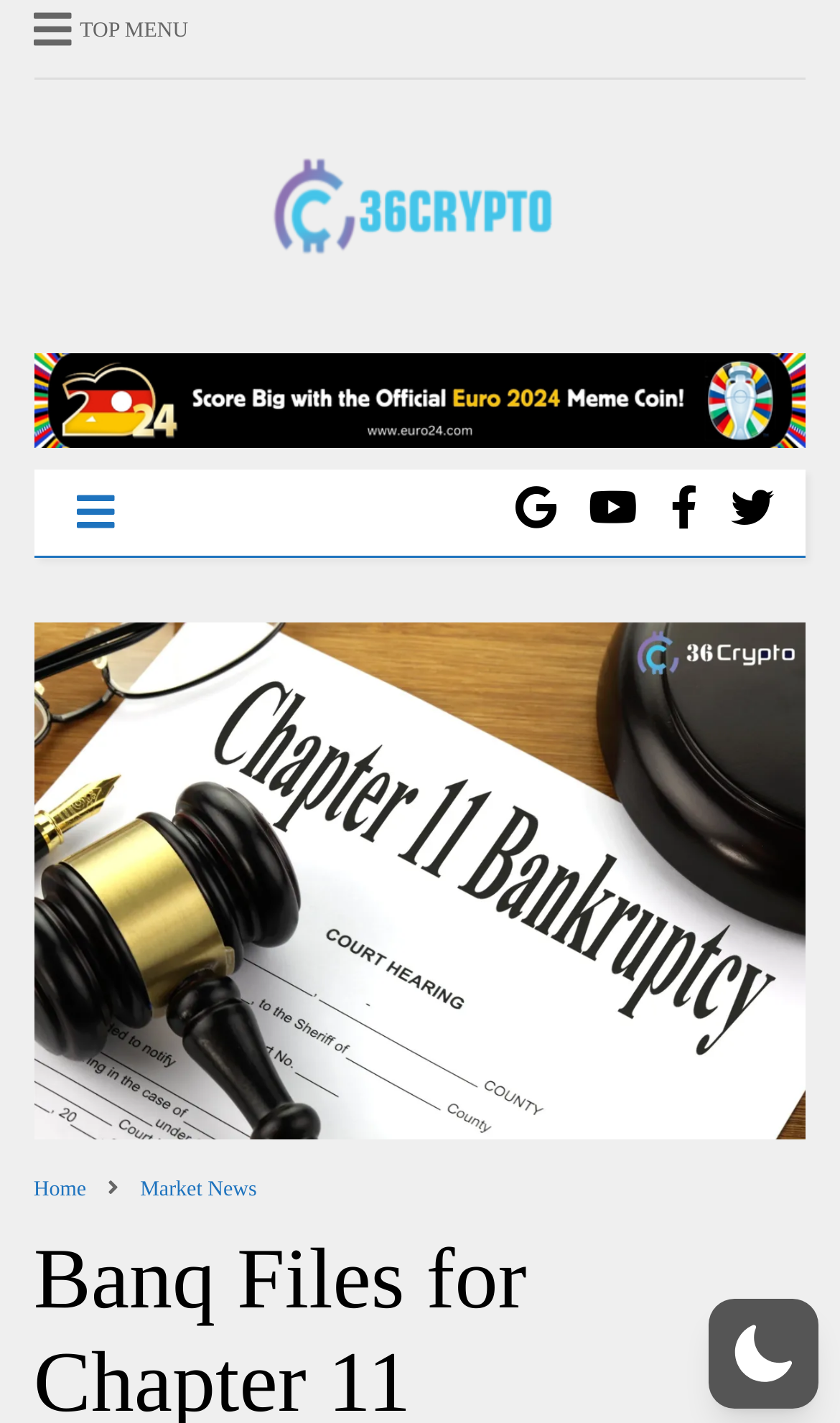Locate the bounding box coordinates of the area you need to click to fulfill this instruction: 'view Market News'. The coordinates must be in the form of four float numbers ranging from 0 to 1: [left, top, right, bottom].

[0.167, 0.827, 0.306, 0.844]